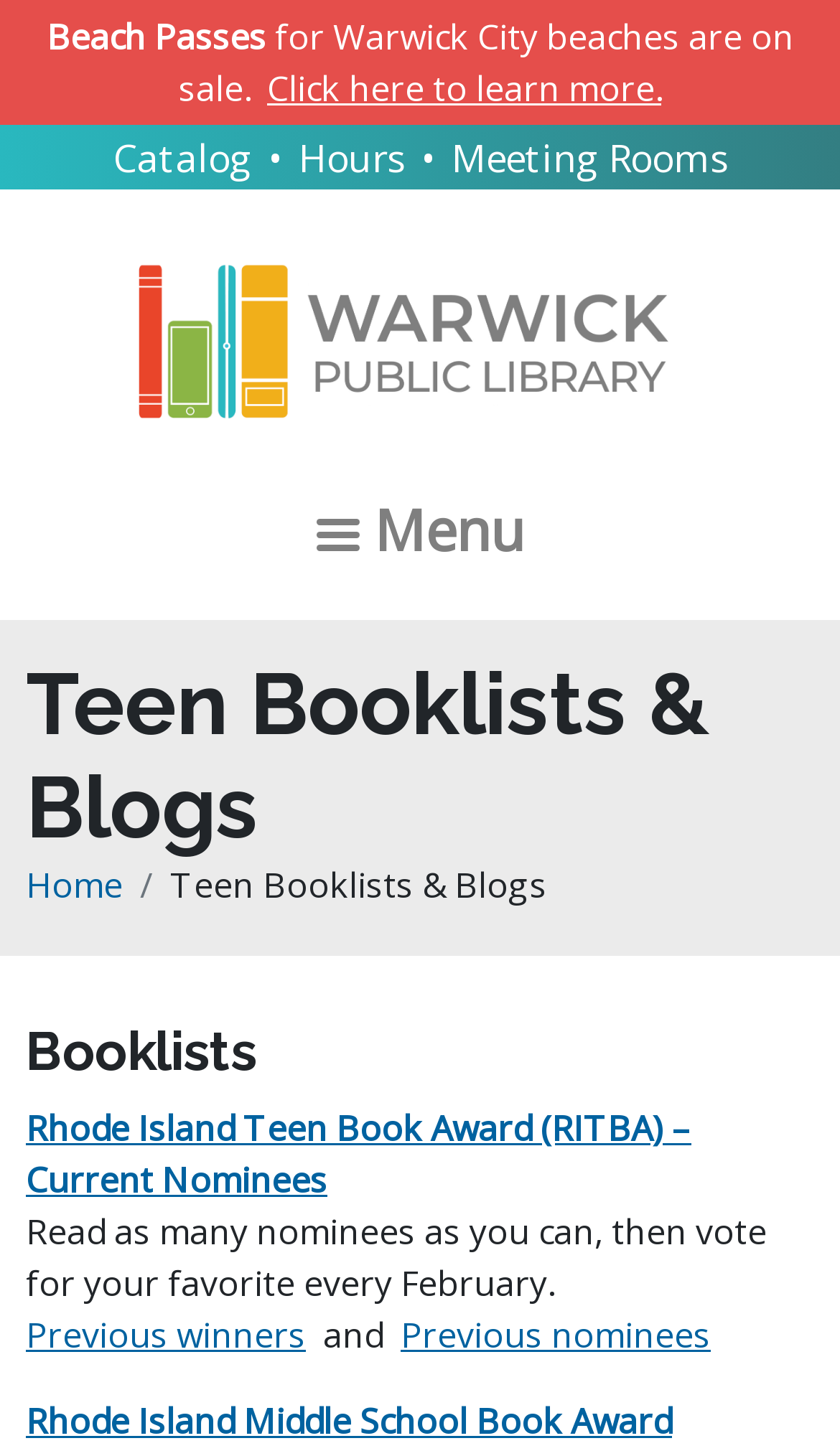Locate the bounding box of the UI element described by: "Previous nominees" in the given webpage screenshot.

[0.477, 0.9, 0.846, 0.933]